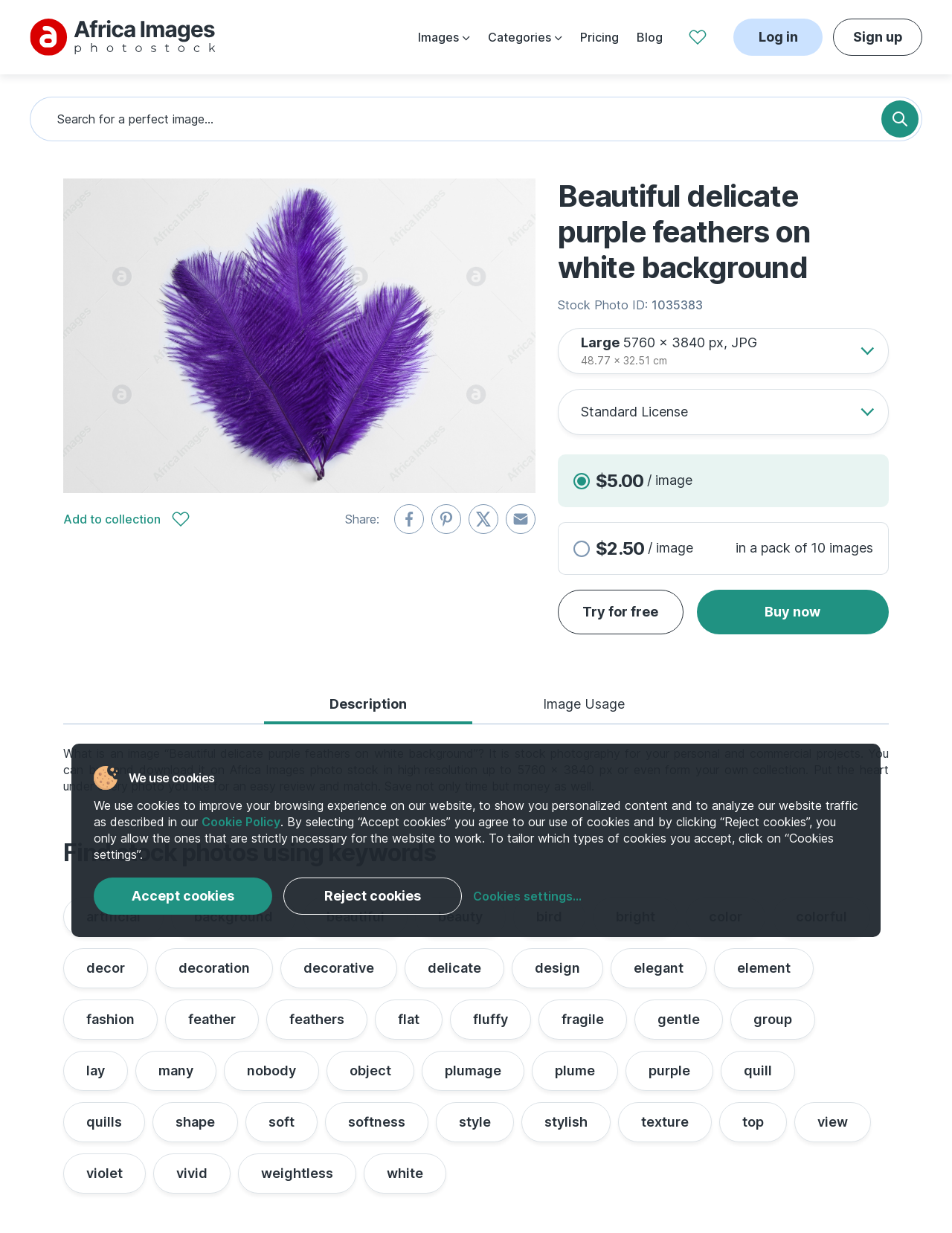Explain in detail what is displayed on the webpage.

This webpage is a stock photo page featuring a beautiful delicate purple feathers on a white background image. At the top, there is a navigation menu with links to "Images", "Categories", "Pricing", "Blog", and "collections". On the top right, there are buttons to "Log in" and "Sign up". Below the navigation menu, there is a search bar with a placeholder text "Search for a perfect image...".

The main content of the page is a large image of the purple feathers on a white background, which takes up most of the page. Above the image, there is a heading with the title of the image, and below it, there are details about the image, including its ID, size, and resolution.

To the right of the image, there are several links to share the image on social media platforms, and a button to "Add to collection". Below the image, there are several sections, including a description of the image, its usage, and a section to find stock photos using keywords.

The keyword section features a list of related keywords, including "artificial", "background", "beautiful", "beauty", "bird", and many others. Each keyword is a link that can be clicked to find related stock photos.

At the bottom of the page, there are several buttons, including "Try for free" and "Buy now", which allow users to purchase the image. There is also a section with a brief description of what an image is and how it can be used for personal and commercial projects.